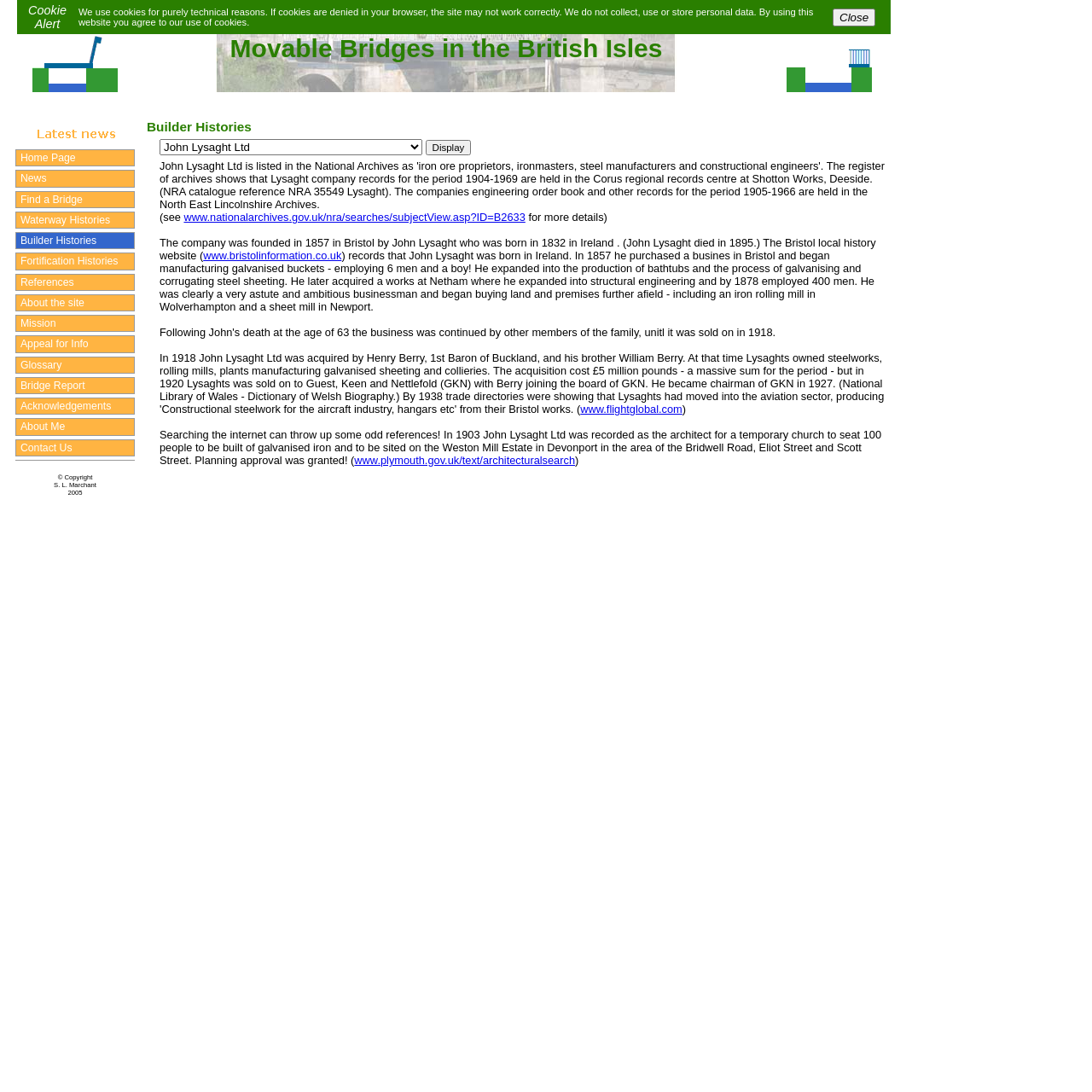Identify the bounding box for the UI element described as: "About Me". Ensure the coordinates are four float numbers between 0 and 1, formatted as [left, top, right, bottom].

[0.014, 0.383, 0.123, 0.399]